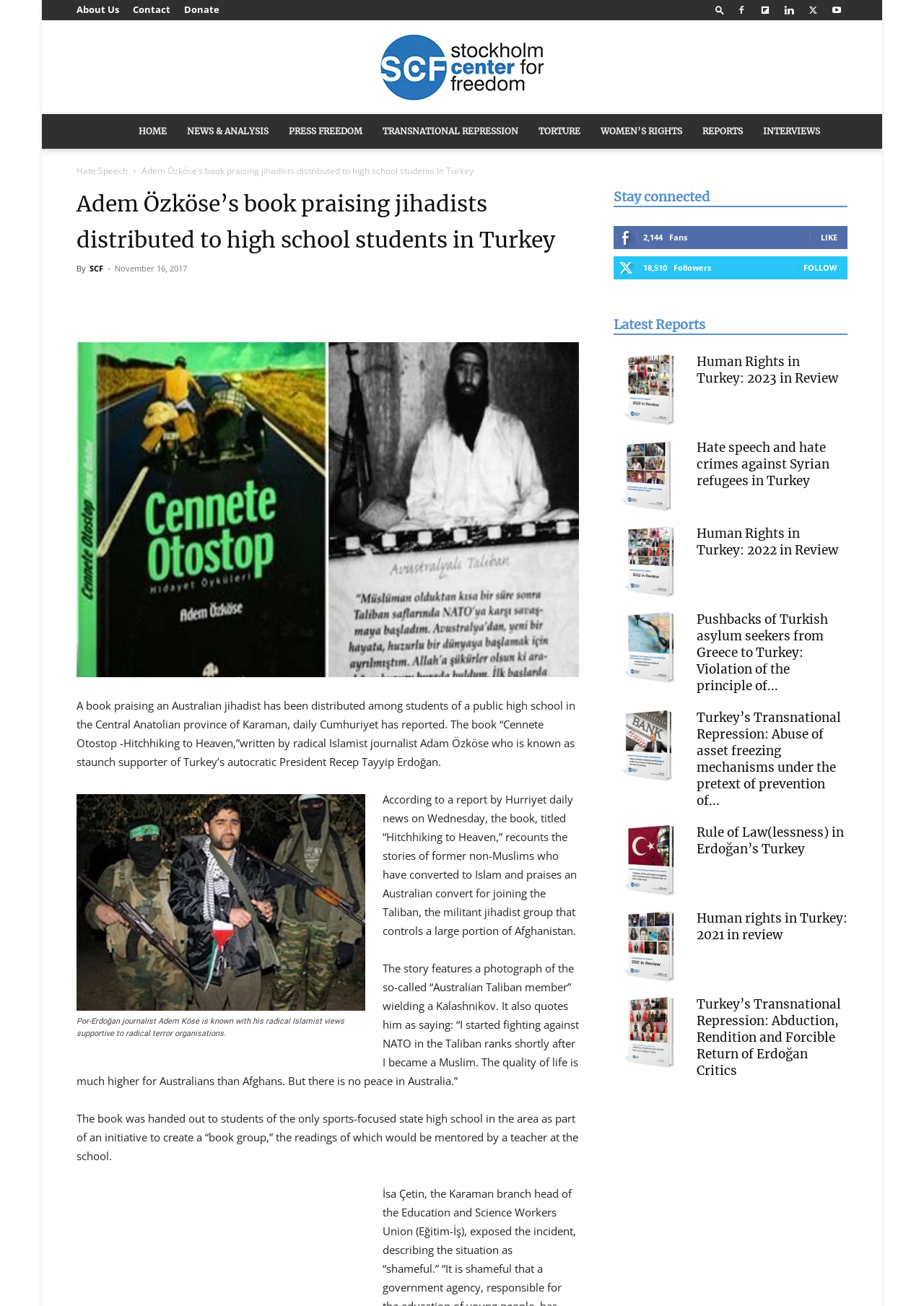Determine the bounding box coordinates in the format (top-left x, top-left y, bottom-right x, bottom-right y). Ensure all values are floating point numbers between 0 and 1. Identify the bounding box of the UI element described by: WOMEN’S RIGHTS

[0.639, 0.087, 0.749, 0.114]